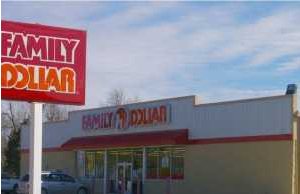What is the purpose of the store?
Please give a well-detailed answer to the question.

The caption highlights the store's accessibility and community presence, emphasizing its role as a local retail option, which suggests that the store provides goods and services to the local community.